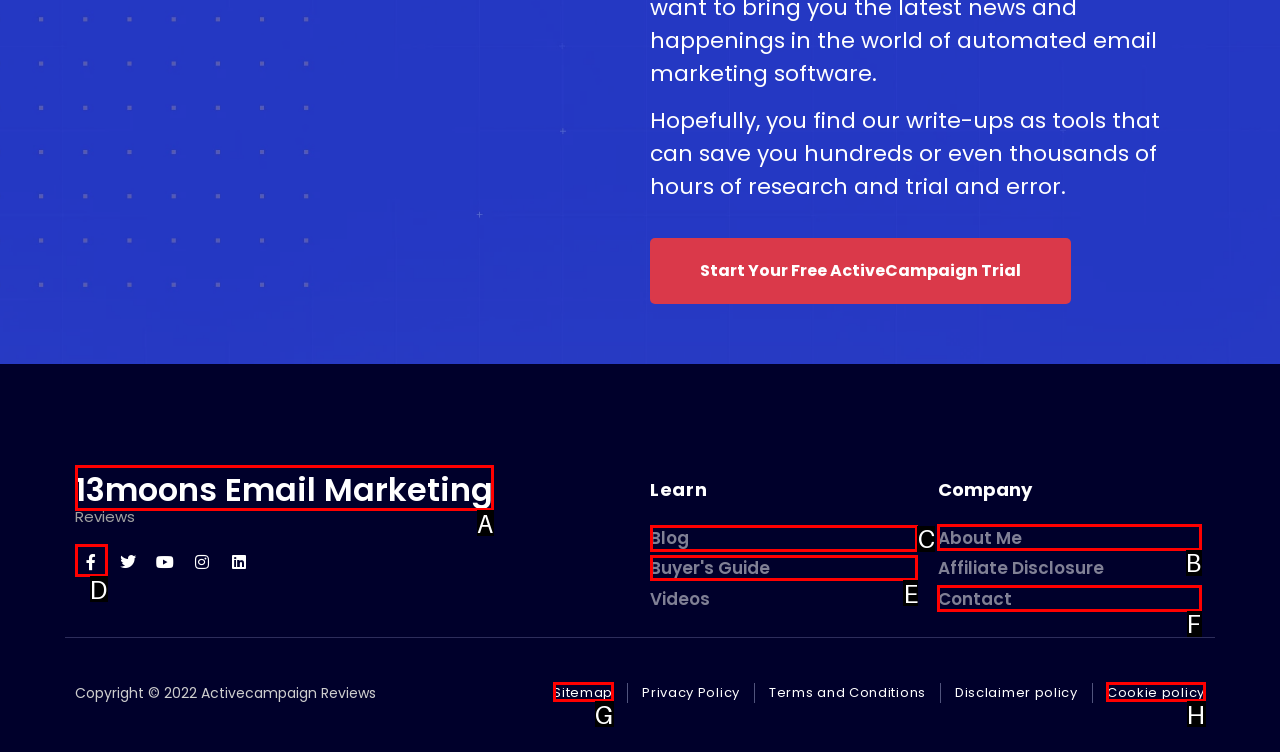Identify the correct UI element to click on to achieve the task: Learn from the blog. Provide the letter of the appropriate element directly from the available choices.

C